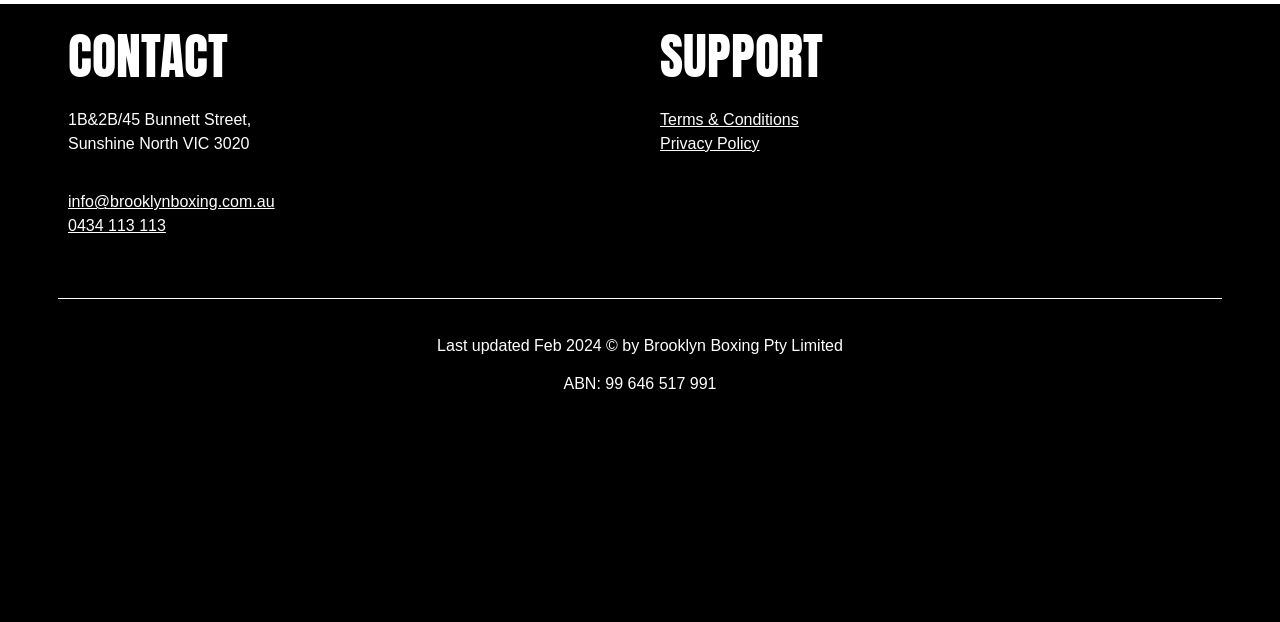What is the address of Brooklyn Boxing?
Answer the question with a thorough and detailed explanation.

I found the address by looking at the static text elements under the 'CONTACT' heading, which provides the address as '1B&2B/45 Bunnett Street,' and 'Sunshine North VIC 3020'.